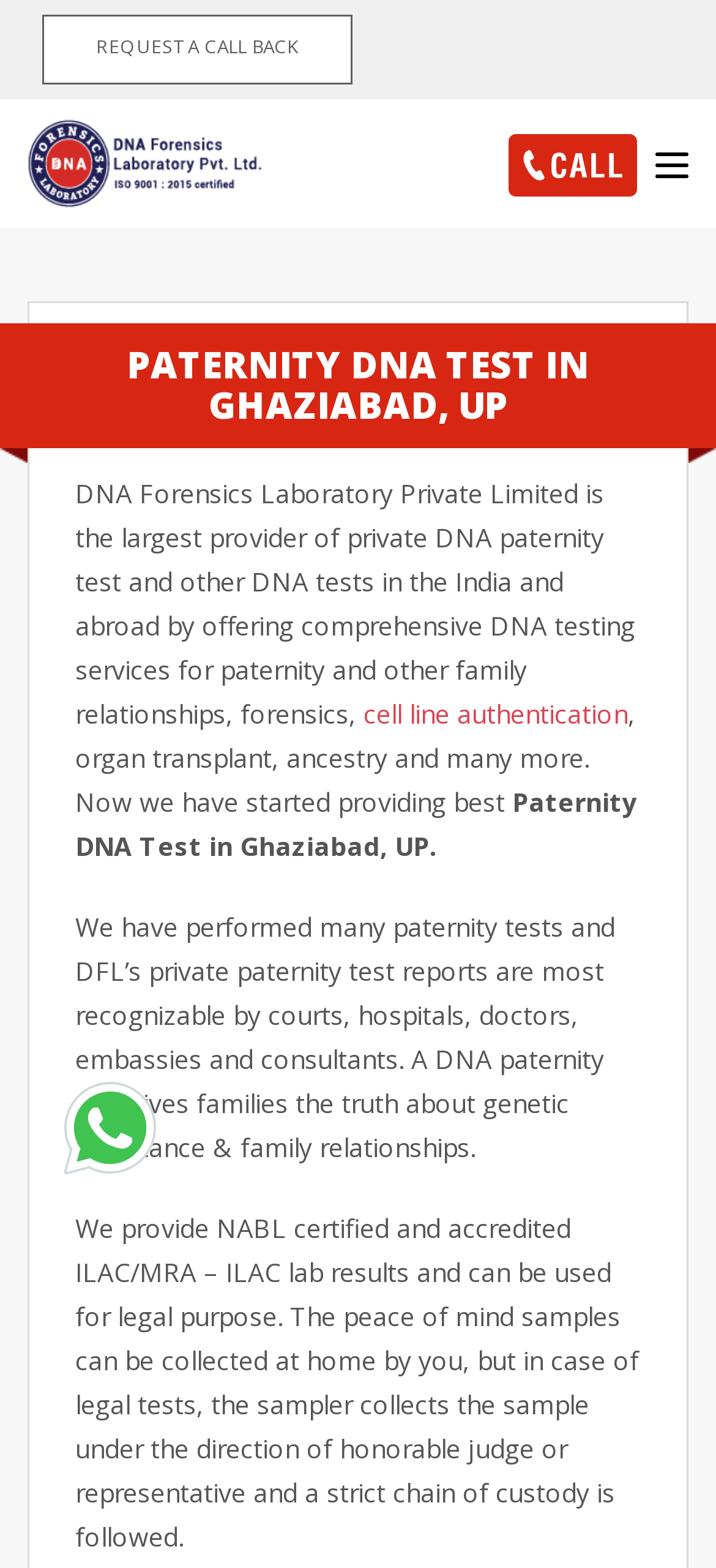What is the name of the laboratory?
Please analyze the image and answer the question with as much detail as possible.

I found the answer by looking at the link element with the text 'DNA Forensic Labs' and its corresponding image element with the same text, which suggests that it is the name of the laboratory.